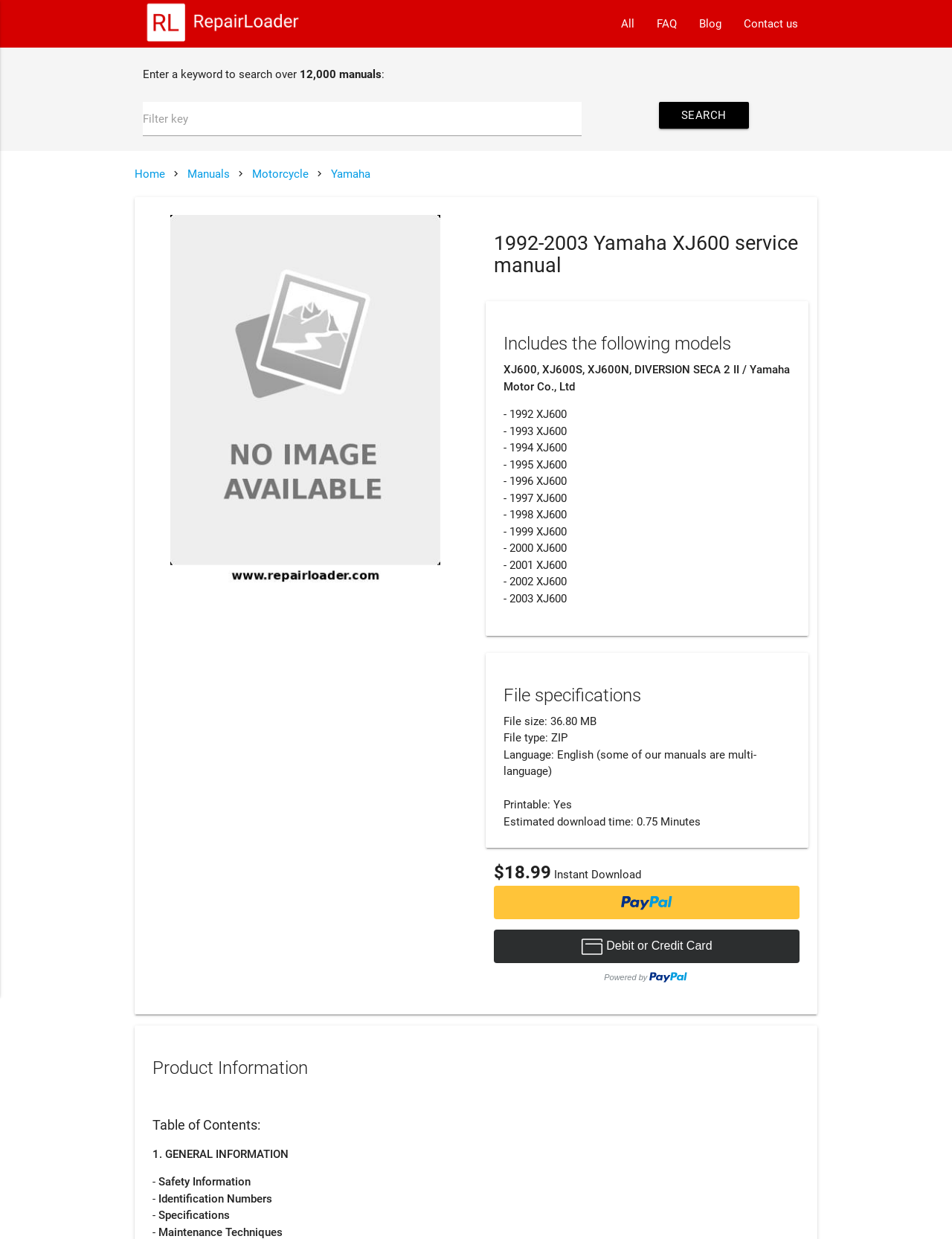Provide a brief response to the question below using one word or phrase:
What is the file size of the manual?

36.80 MB